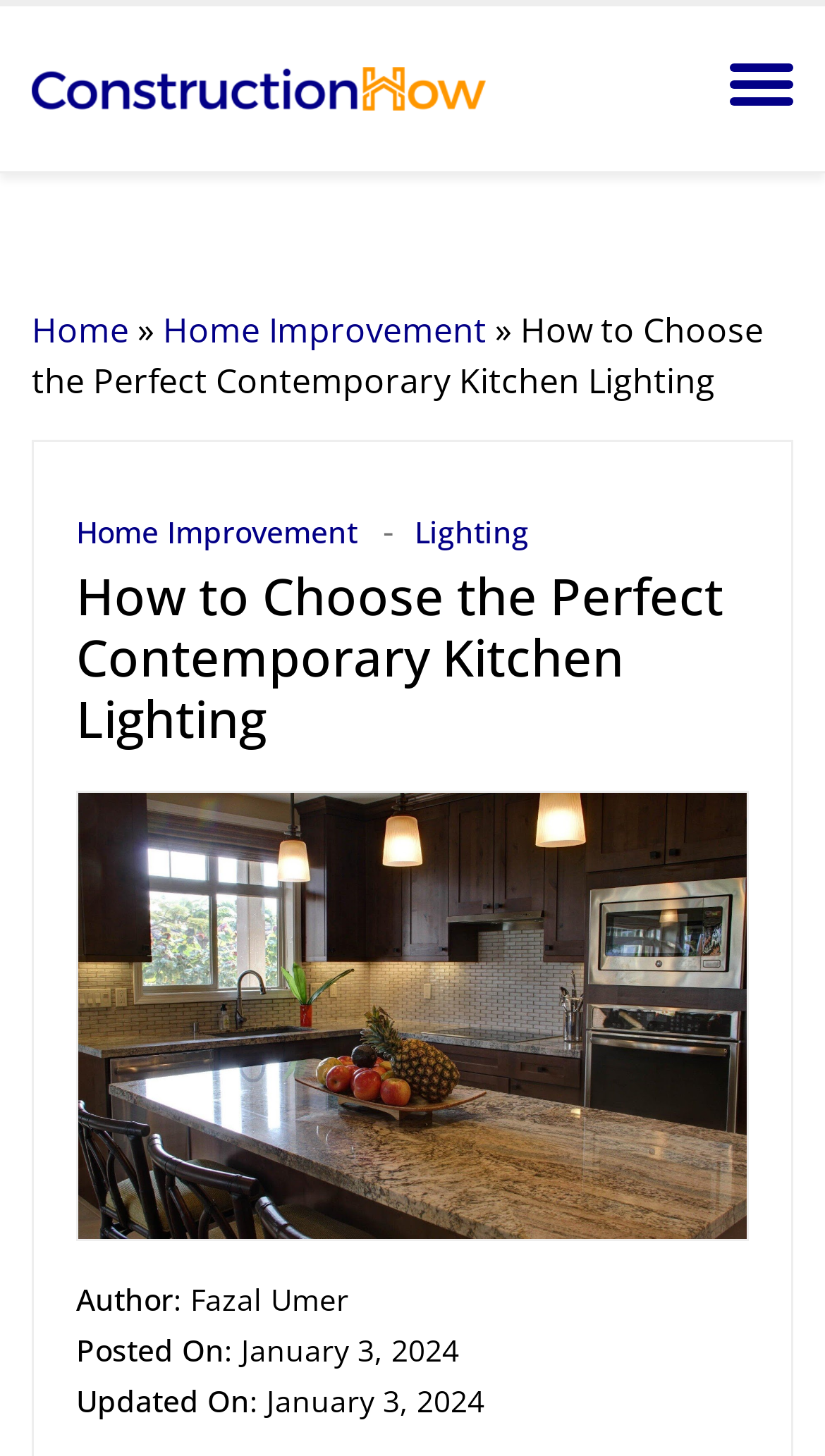From the element description: "Home Improvement", extract the bounding box coordinates of the UI element. The coordinates should be expressed as four float numbers between 0 and 1, in the order [left, top, right, bottom].

[0.197, 0.211, 0.59, 0.242]